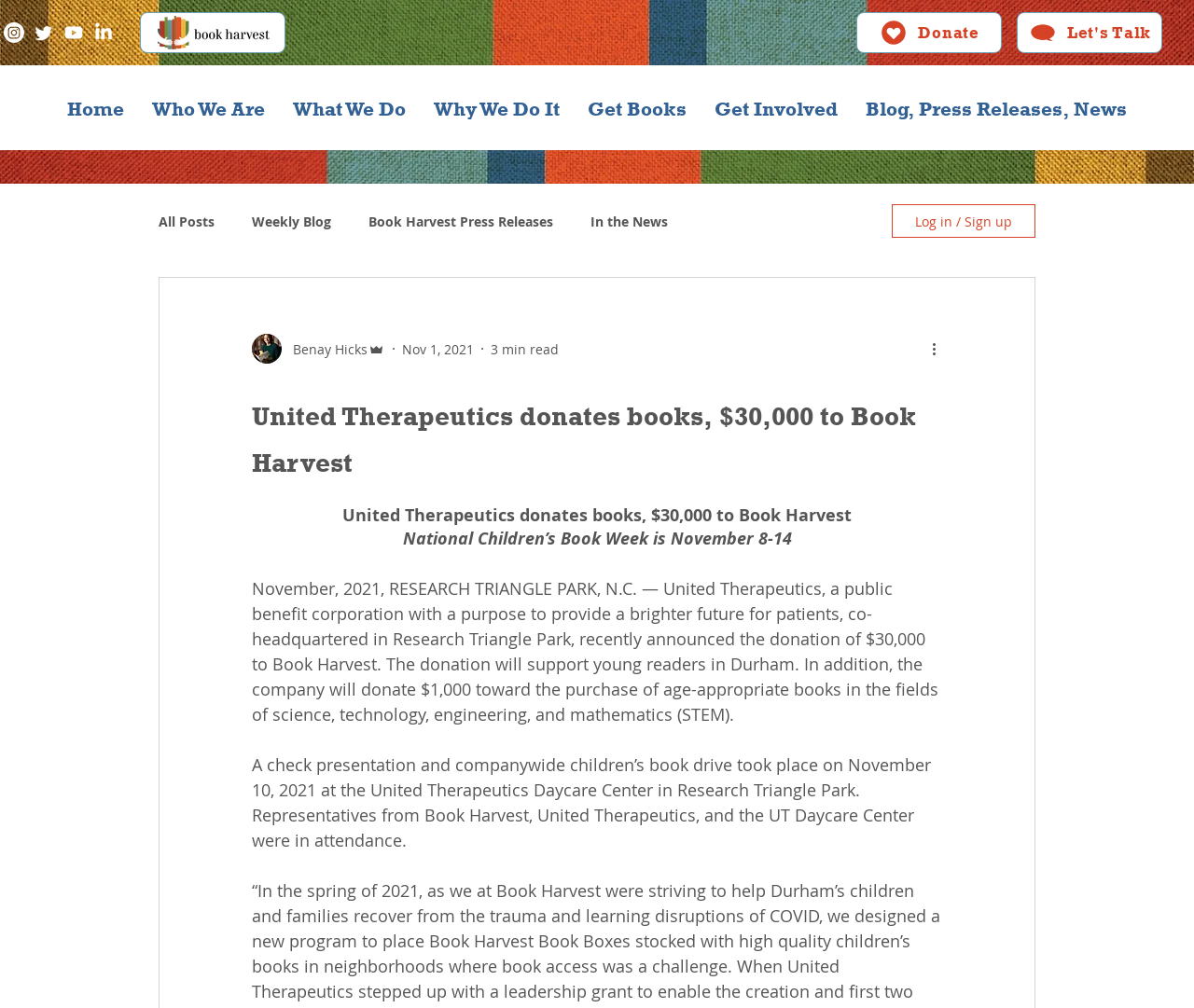What is the logo of the organization?
Answer with a single word or phrase, using the screenshot for reference.

Book Harvest Logo